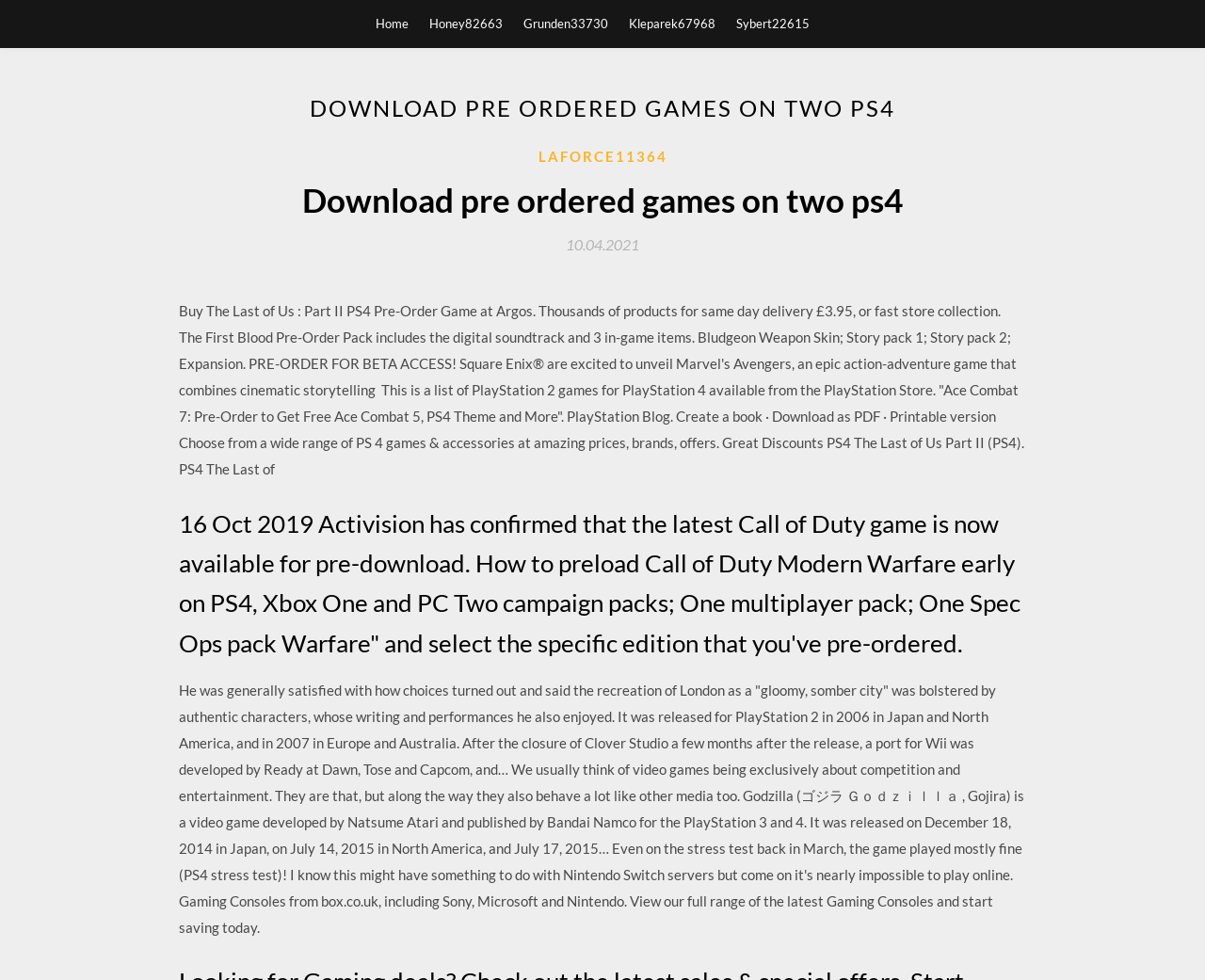Use the information in the screenshot to answer the question comprehensively: What is the name of the company mentioned in the webpage?

The webpage mentions 'Buy The Last of Us : Part II PS4 Pre-Order Game at Argos', indicating that Argos is a company involved in the sale of the game.